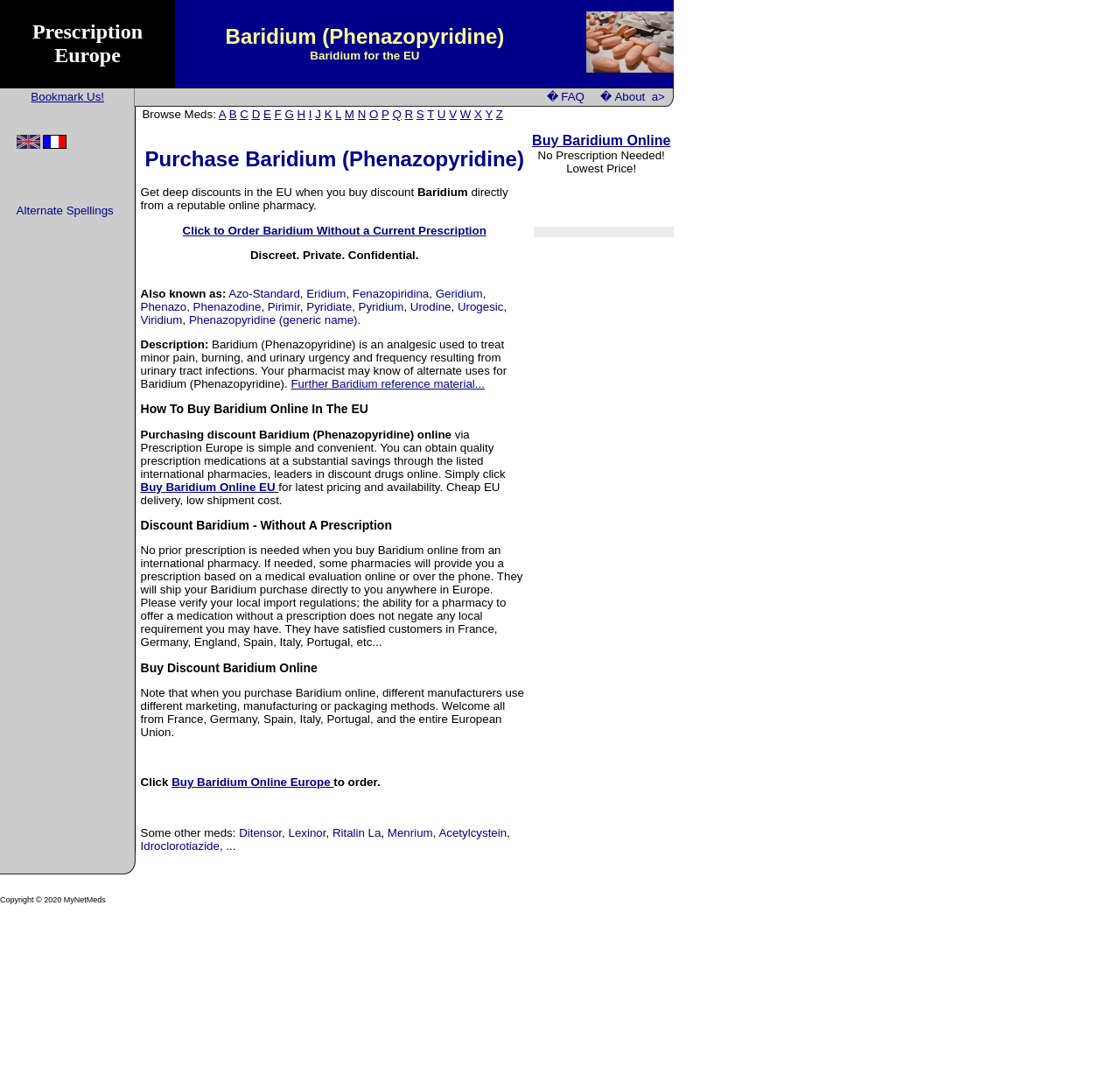What is the generic name of Baridium?
Respond to the question with a single word or phrase according to the image.

Phenazopyridine